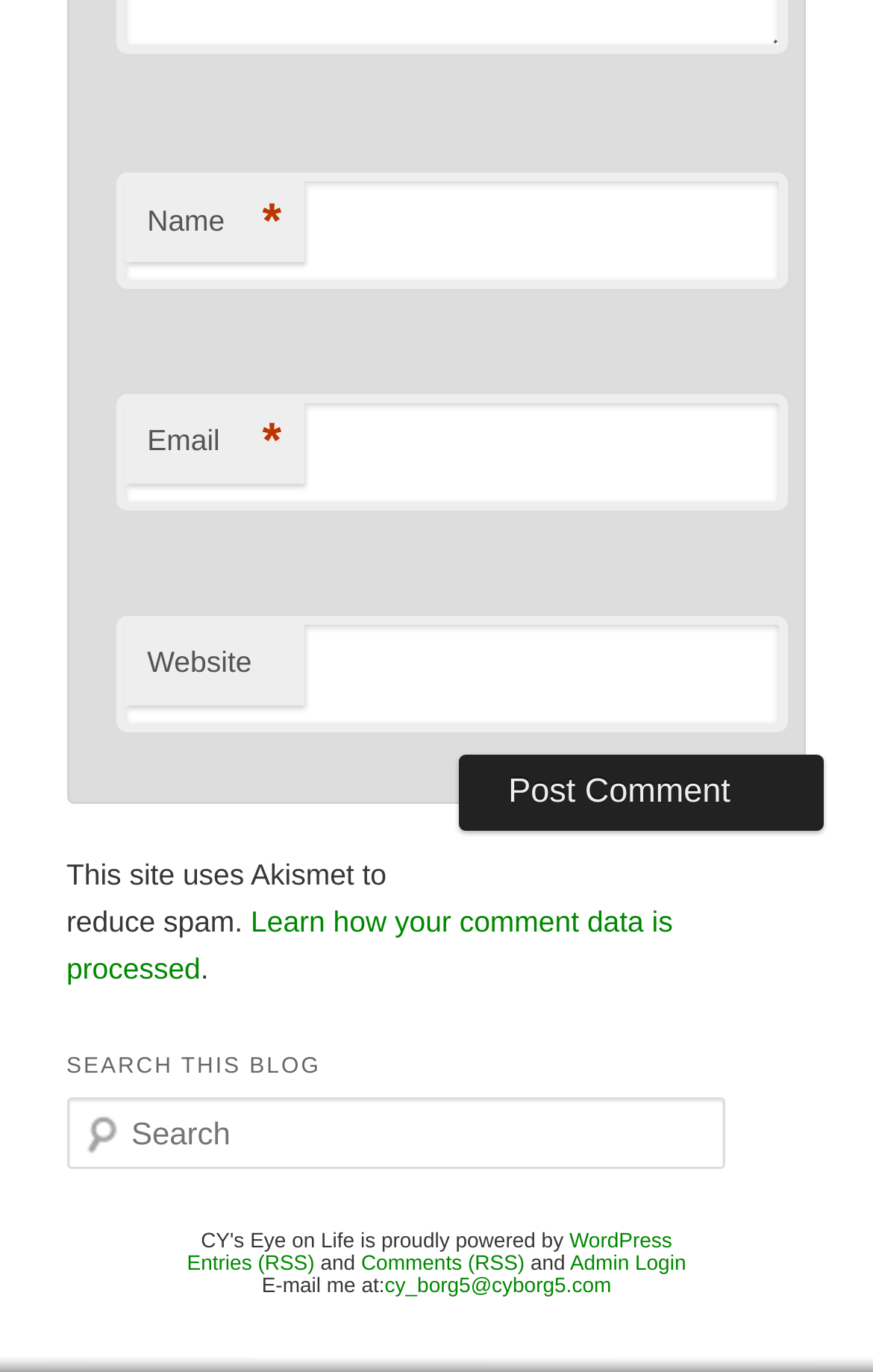What is the email address provided in the footer section?
Carefully examine the image and provide a detailed answer to the question.

The email address 'cy_borg5@cyborg5.com' is provided in the footer section, preceded by the text 'E-mail me at:', which suggests that it is a contact email address.